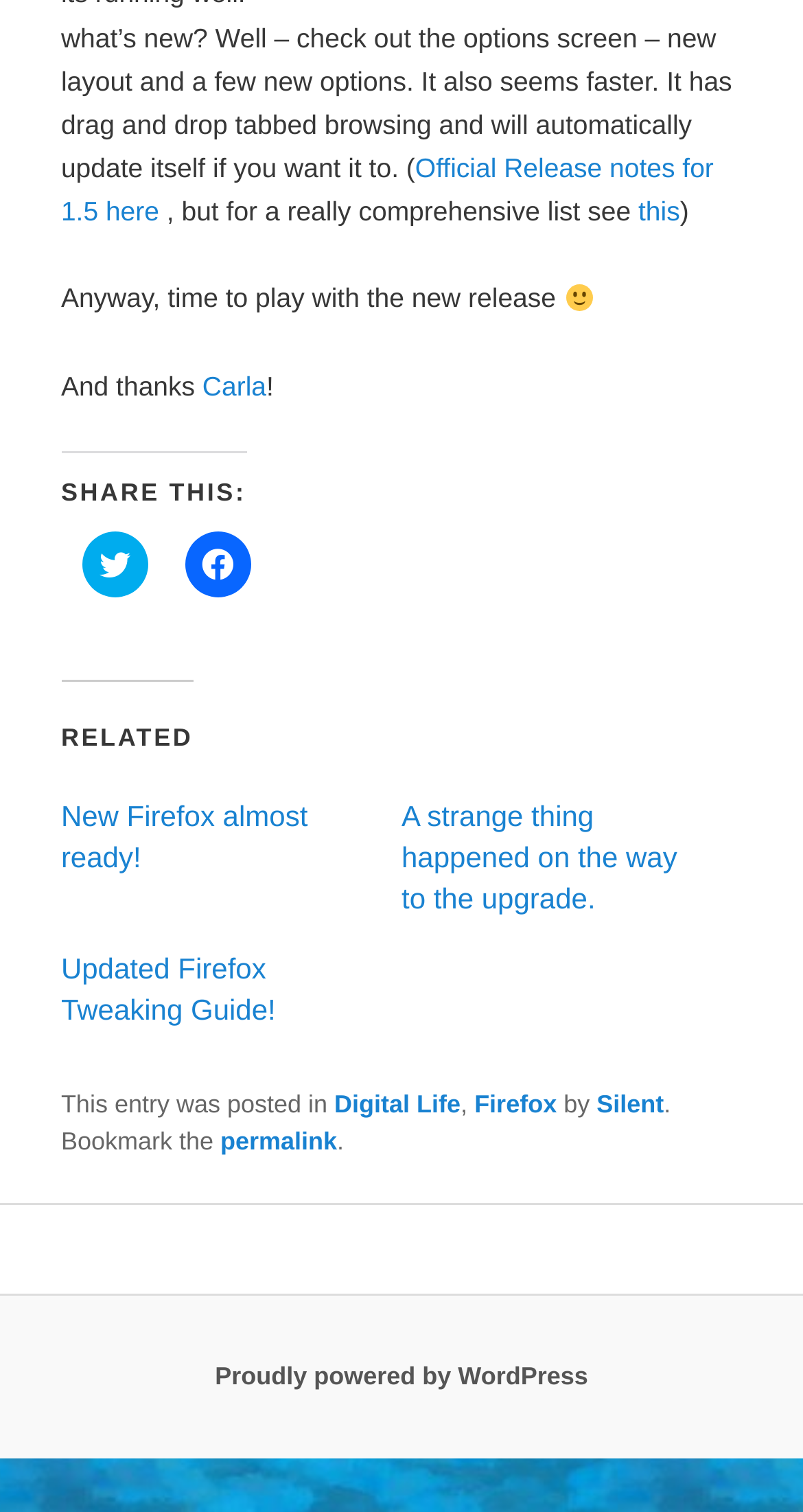Can you show the bounding box coordinates of the region to click on to complete the task described in the instruction: "Read the official release notes for 1.5"?

[0.076, 0.101, 0.889, 0.15]